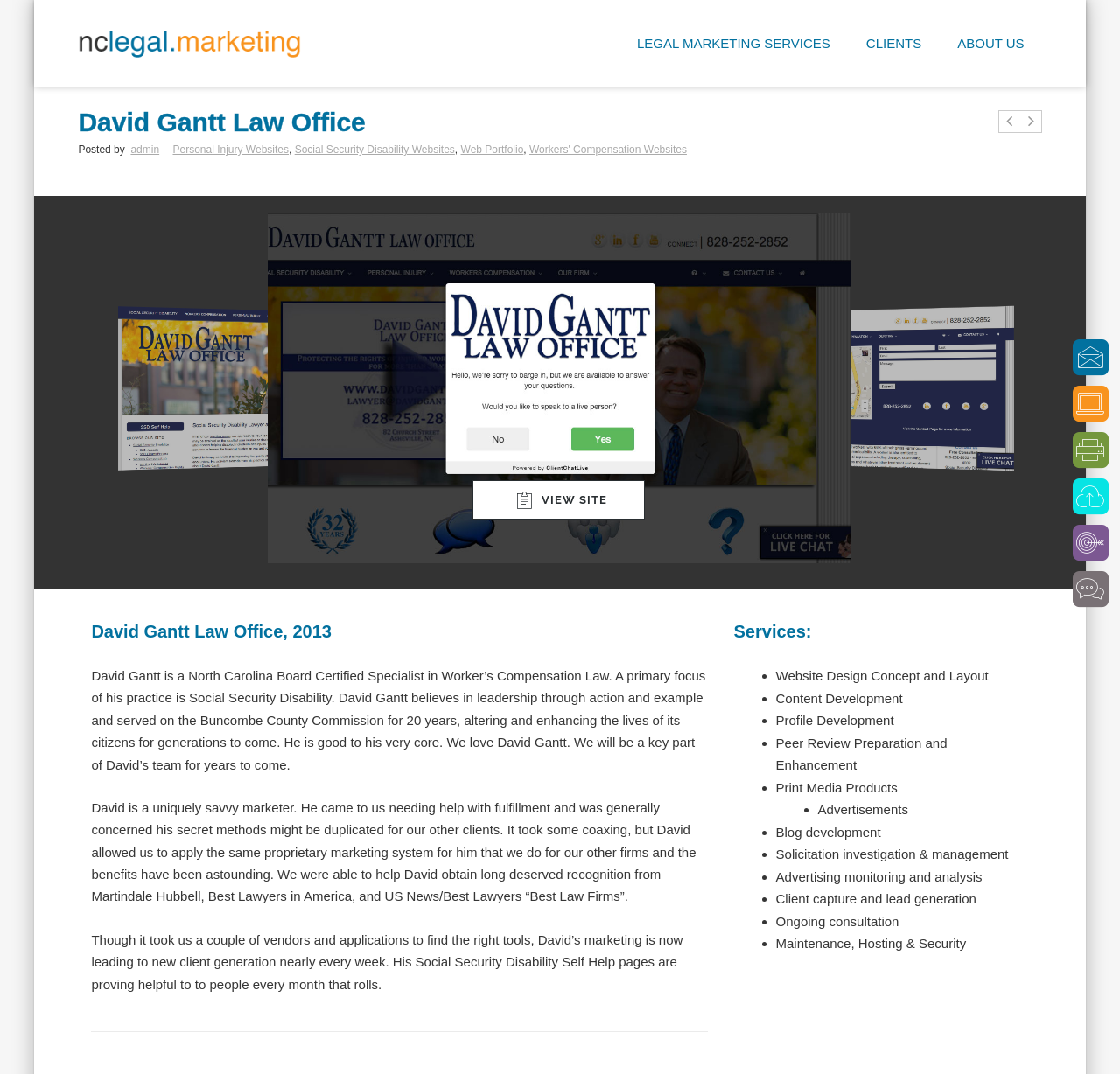Identify the bounding box coordinates for the region of the element that should be clicked to carry out the instruction: "Check the 'CLIENTS' section". The bounding box coordinates should be four float numbers between 0 and 1, i.e., [left, top, right, bottom].

[0.757, 0.024, 0.838, 0.065]